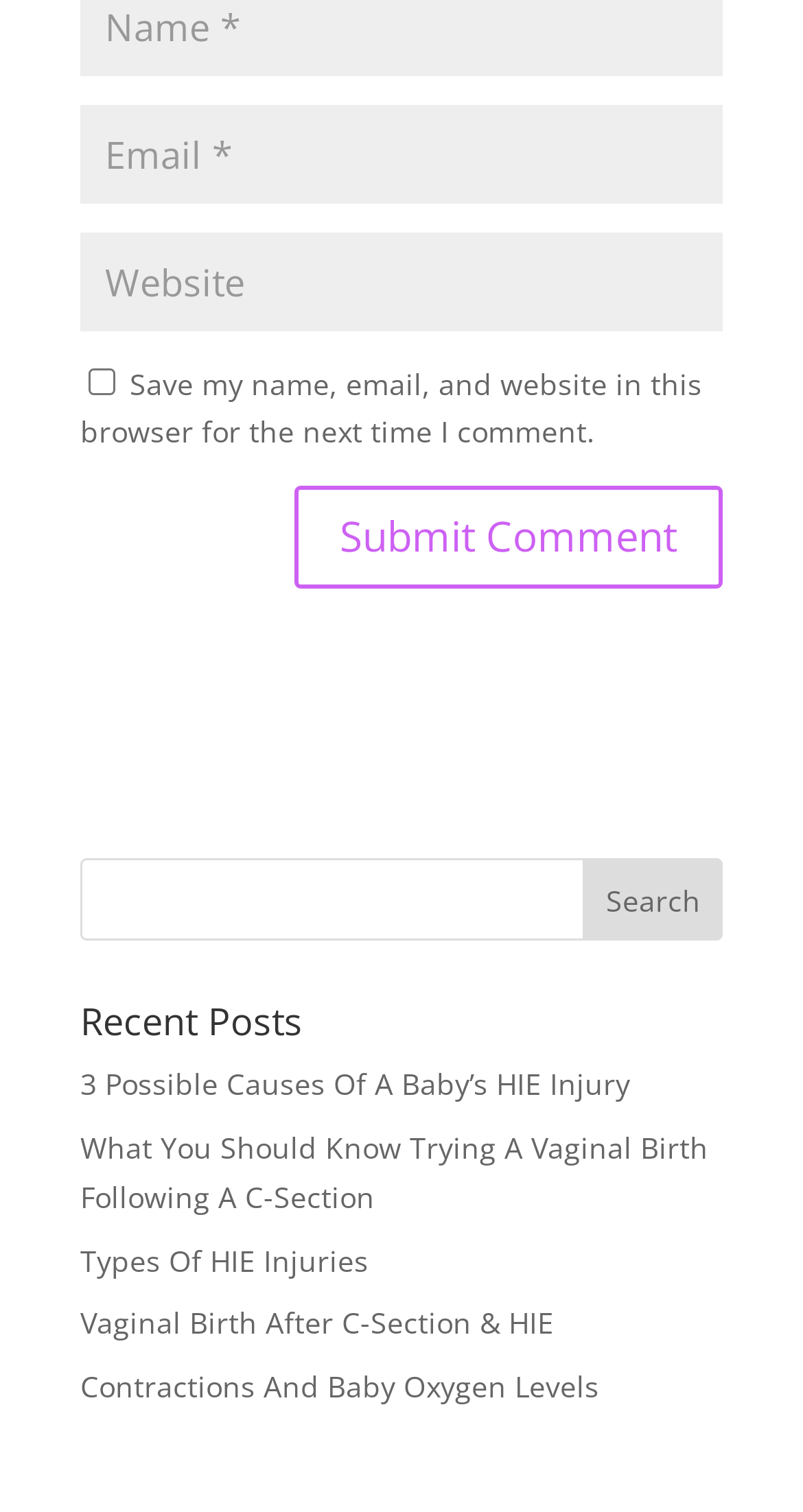Answer the following query concisely with a single word or phrase:
Is the 'Submit Comment' button enabled?

Yes